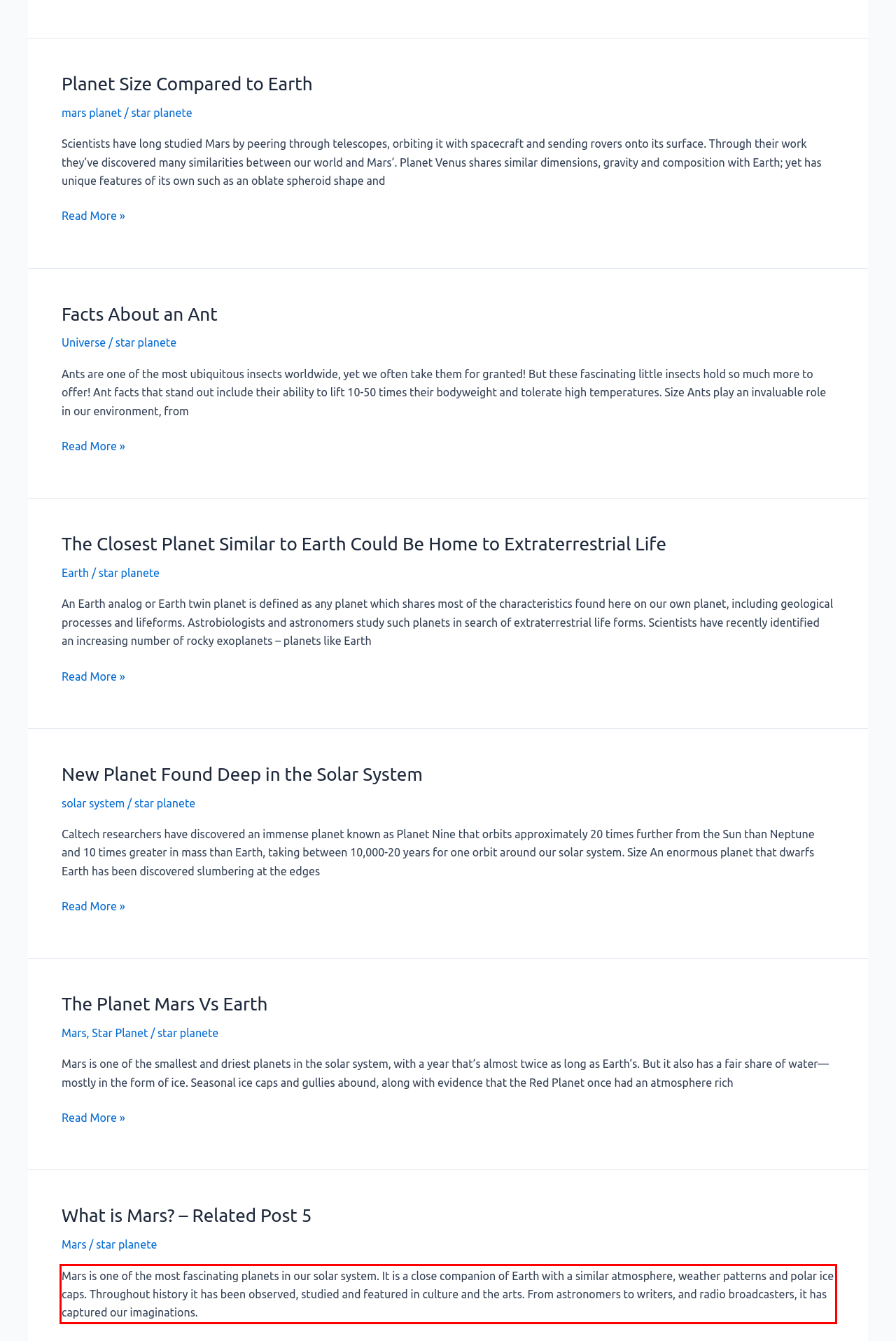Observe the screenshot of the webpage that includes a red rectangle bounding box. Conduct OCR on the content inside this red bounding box and generate the text.

Mars is one of the most fascinating planets in our solar system. It is a close companion of Earth with a similar atmosphere, weather patterns and polar ice caps. Throughout history it has been observed, studied and featured in culture and the arts. From astronomers to writers, and radio broadcasters, it has captured our imaginations.